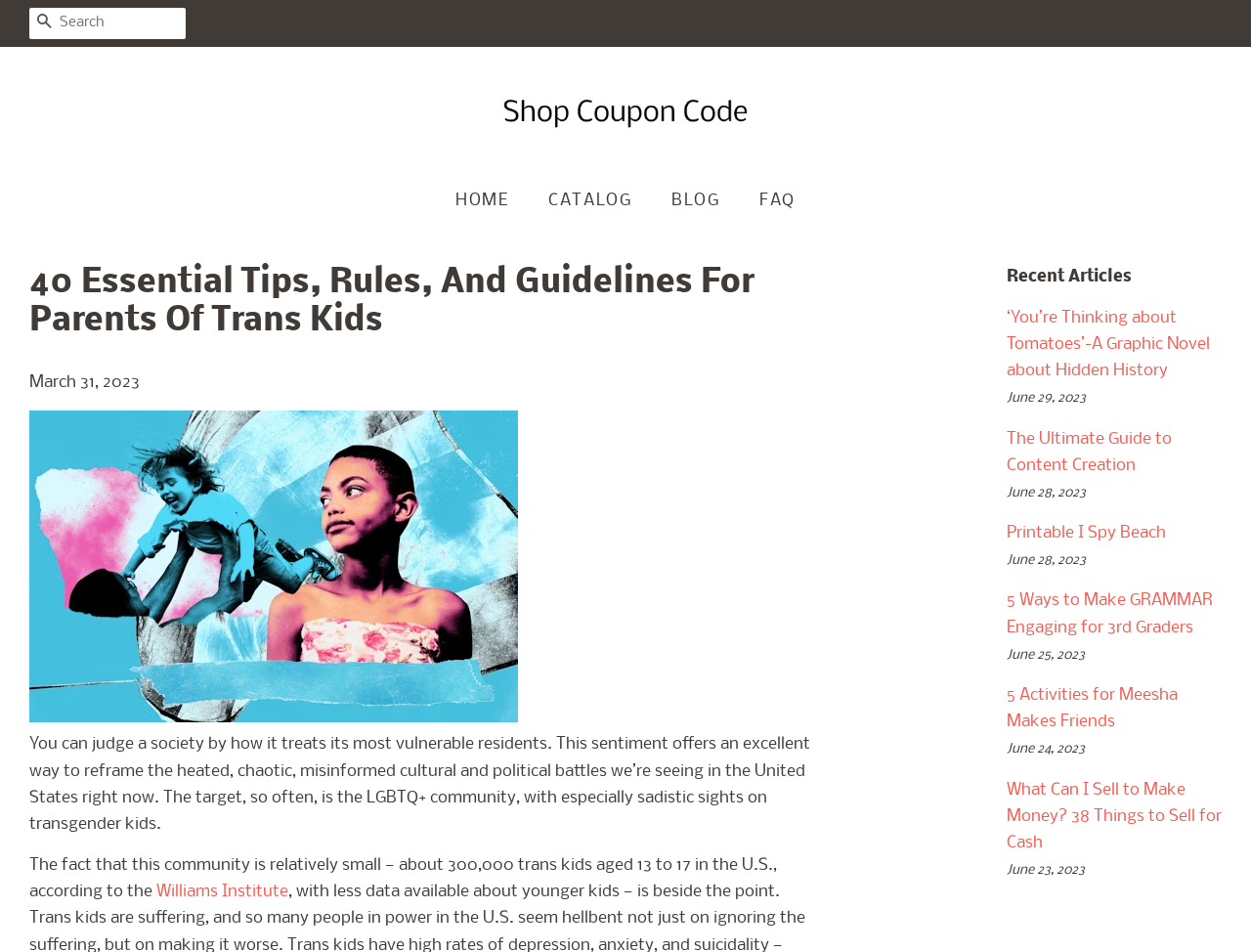How many navigation links are there at the top of the webpage?
Based on the image, give a concise answer in the form of a single word or short phrase.

4